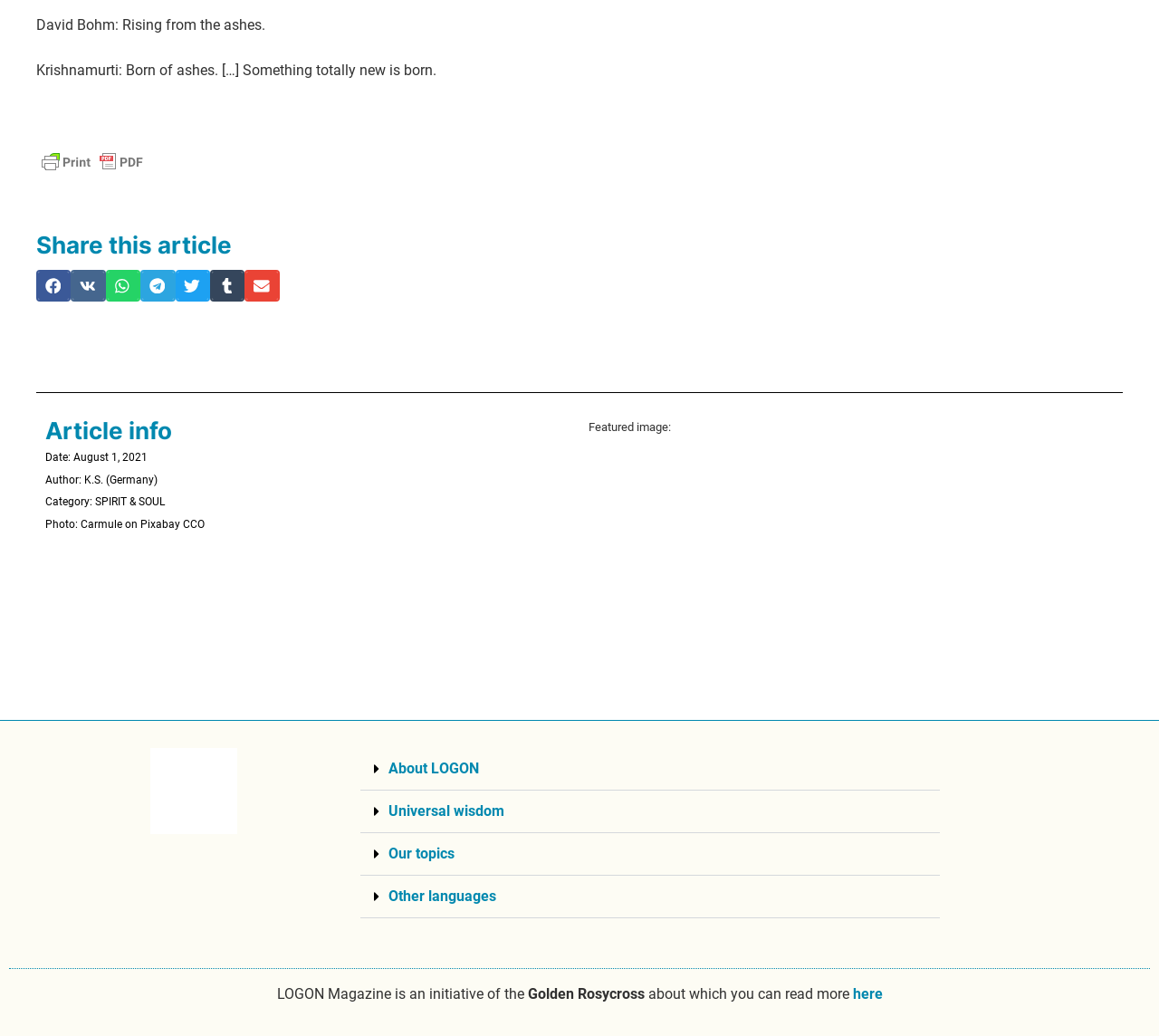Locate the UI element that matches the description name="input_3" placeholder="Phone Number" in the webpage screenshot. Return the bounding box coordinates in the format (top-left x, top-left y, bottom-right x, bottom-right y), with values ranging from 0 to 1.

None